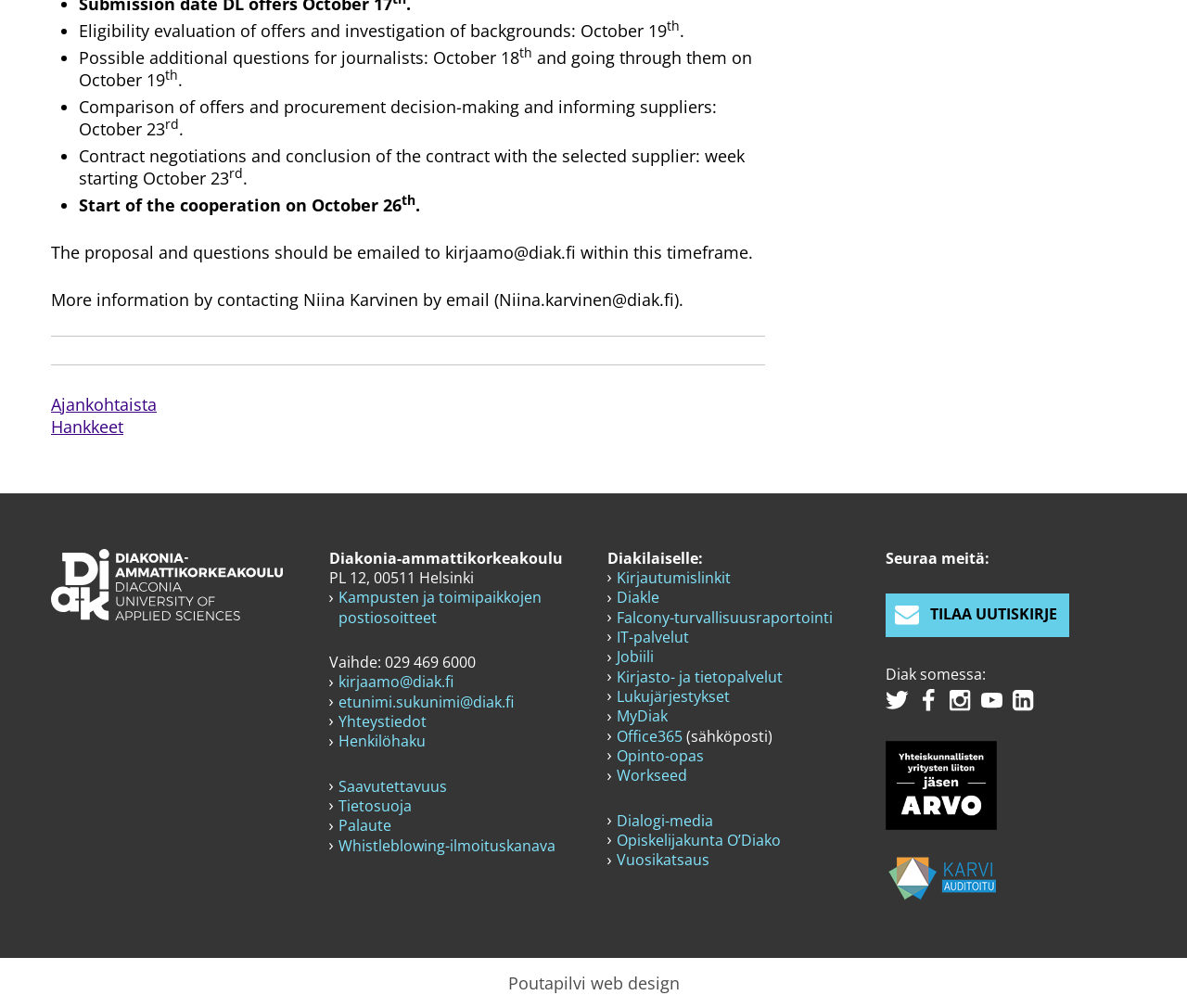What is the contact information for Niina Karvinen?
Observe the image and answer the question with a one-word or short phrase response.

Niina.karvinen@diak.fi